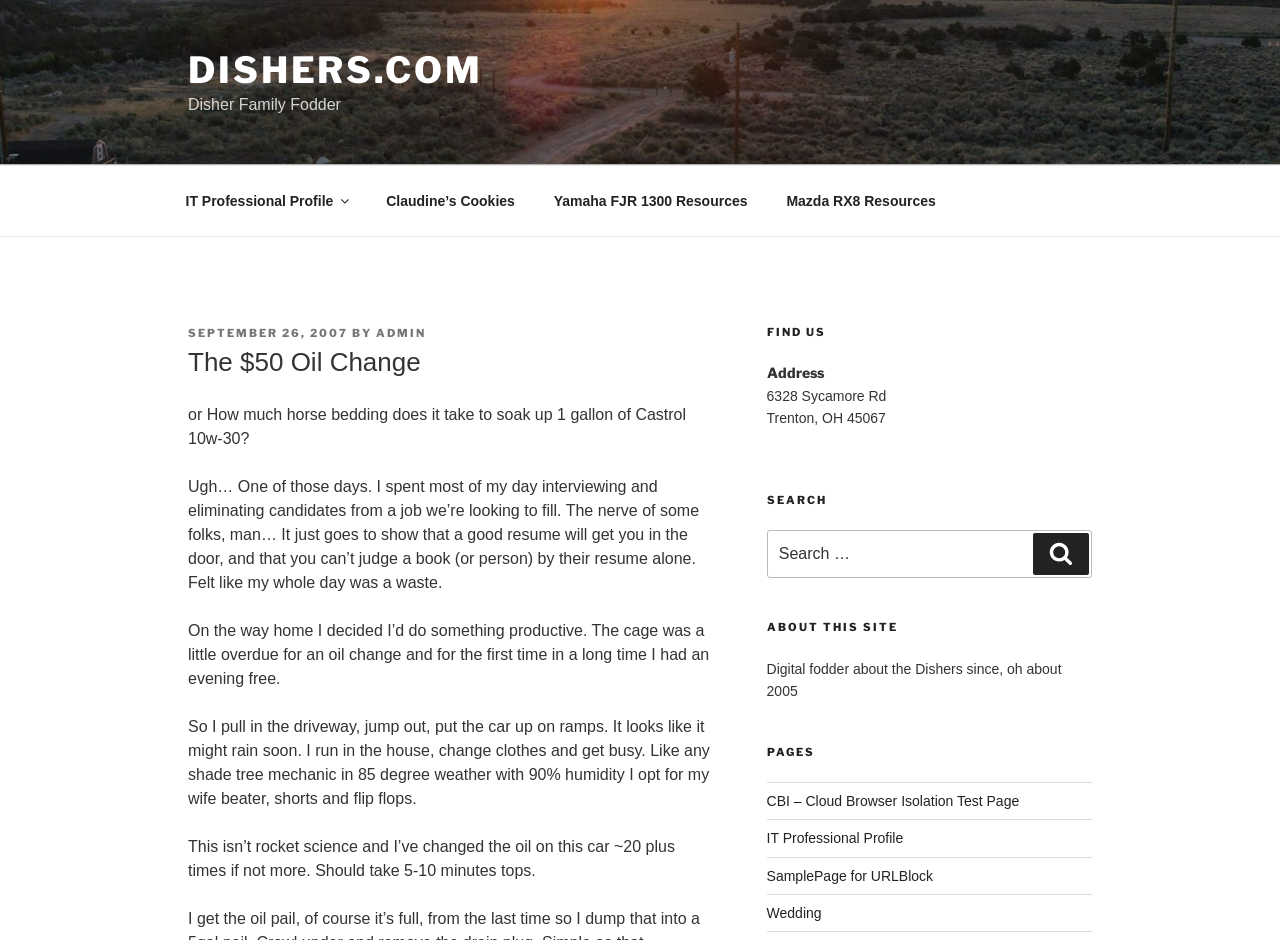Pinpoint the bounding box coordinates of the clickable element to carry out the following instruction: "Click on the 'IT Professional Profile' link."

[0.131, 0.188, 0.285, 0.24]